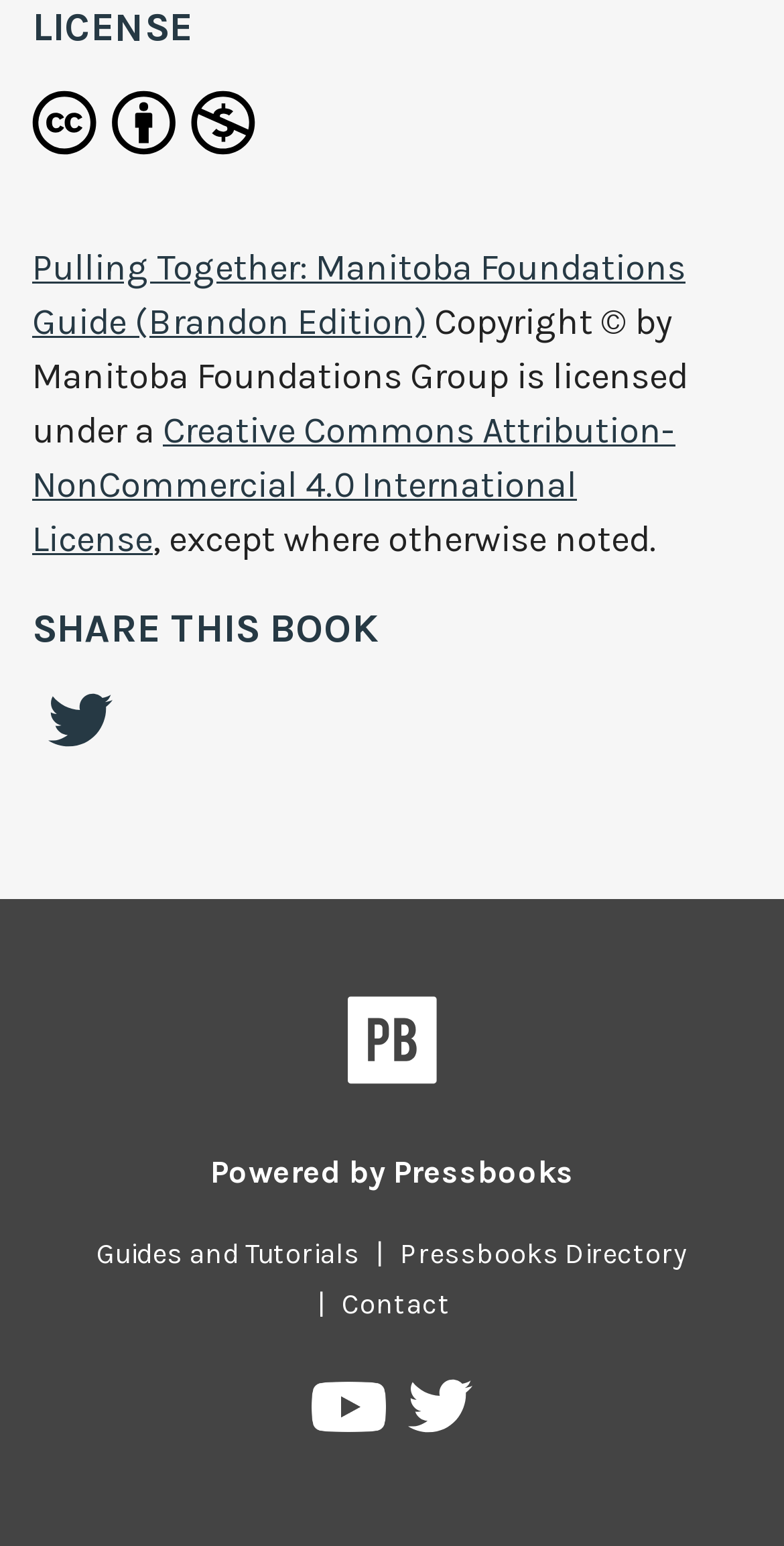Given the element description Contact, predict the bounding box coordinates for the UI element in the webpage screenshot. The format should be (top-left x, top-left y, bottom-right x, bottom-right y), and the values should be between 0 and 1.

[0.415, 0.833, 0.595, 0.855]